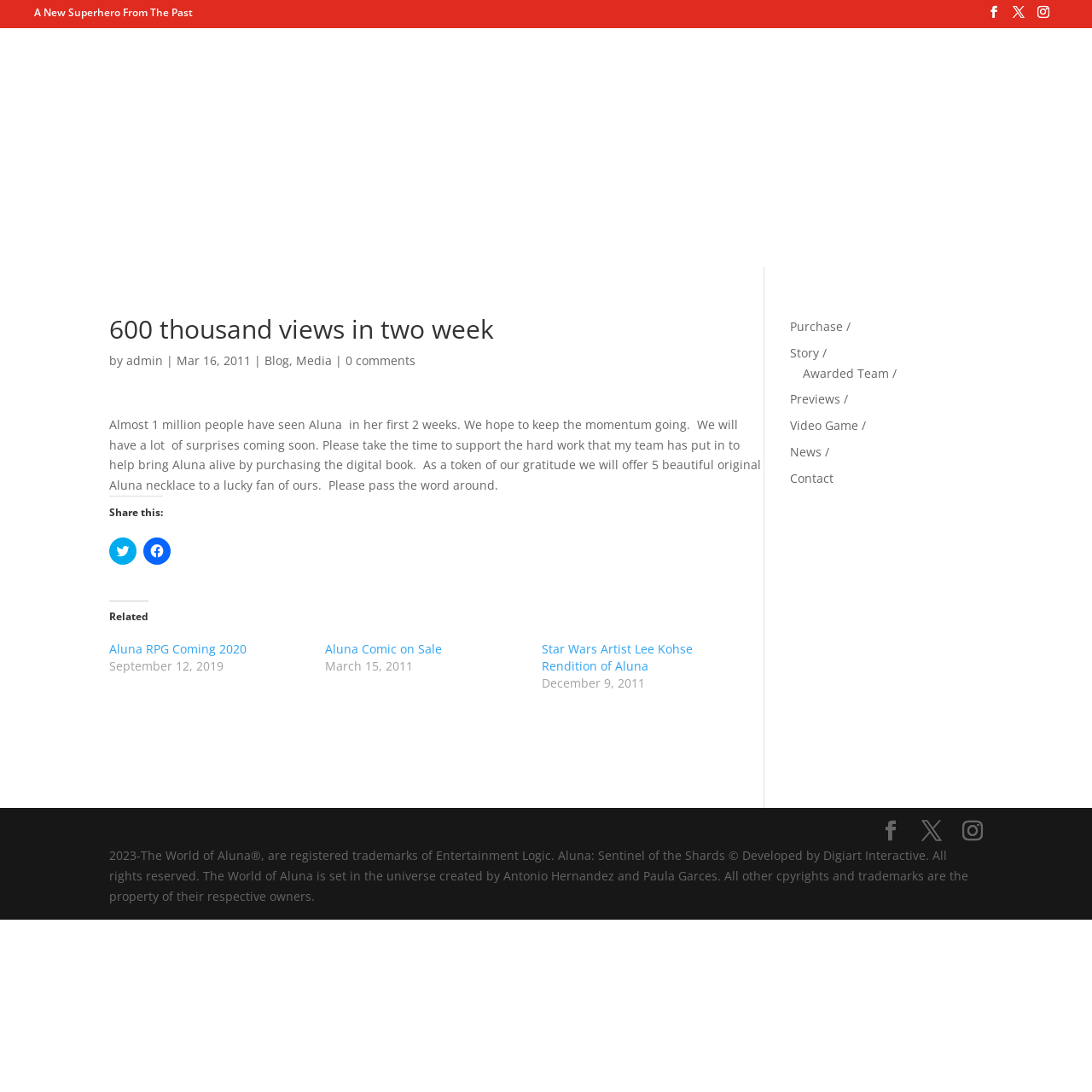Summarize the webpage with a detailed and informative caption.

This webpage is about Aluna, a new superhero from the past. At the top, there is a title "A New Superhero From The Past" followed by three social media icons on the right side. Below the title, there is an article section that takes up most of the page. The article has a heading "600 thousand views in two weeks" and is written by "admin" on "Mar 16, 2011". The article's content is about Aluna's success, with almost 1 million people seeing her in her first two weeks, and the team's hope to keep the momentum going. They also mention that they will have surprises coming soon and ask for support by purchasing the digital book.

On the right side of the article, there are several links to other sections of the website, including "Blog", "Media", and "0 comments". Below the article, there is a "Share this:" section with links to share on Twitter and Facebook. 

Further down, there is a "Related" section with three links to other articles, including "Aluna RPG Coming 2020", "Aluna Comic on Sale", and "Star Wars Artist Lee Kohse Rendition of Aluna". Each link has a corresponding date below it.

On the right side of the page, there are several links to other parts of the website, including "Purchase", "Story", "Awarded Team", "Previews", "Video Game", "News", and "Contact". At the bottom of the page, there is a copyright notice with information about the trademarks and copyrights of Aluna and its related properties.